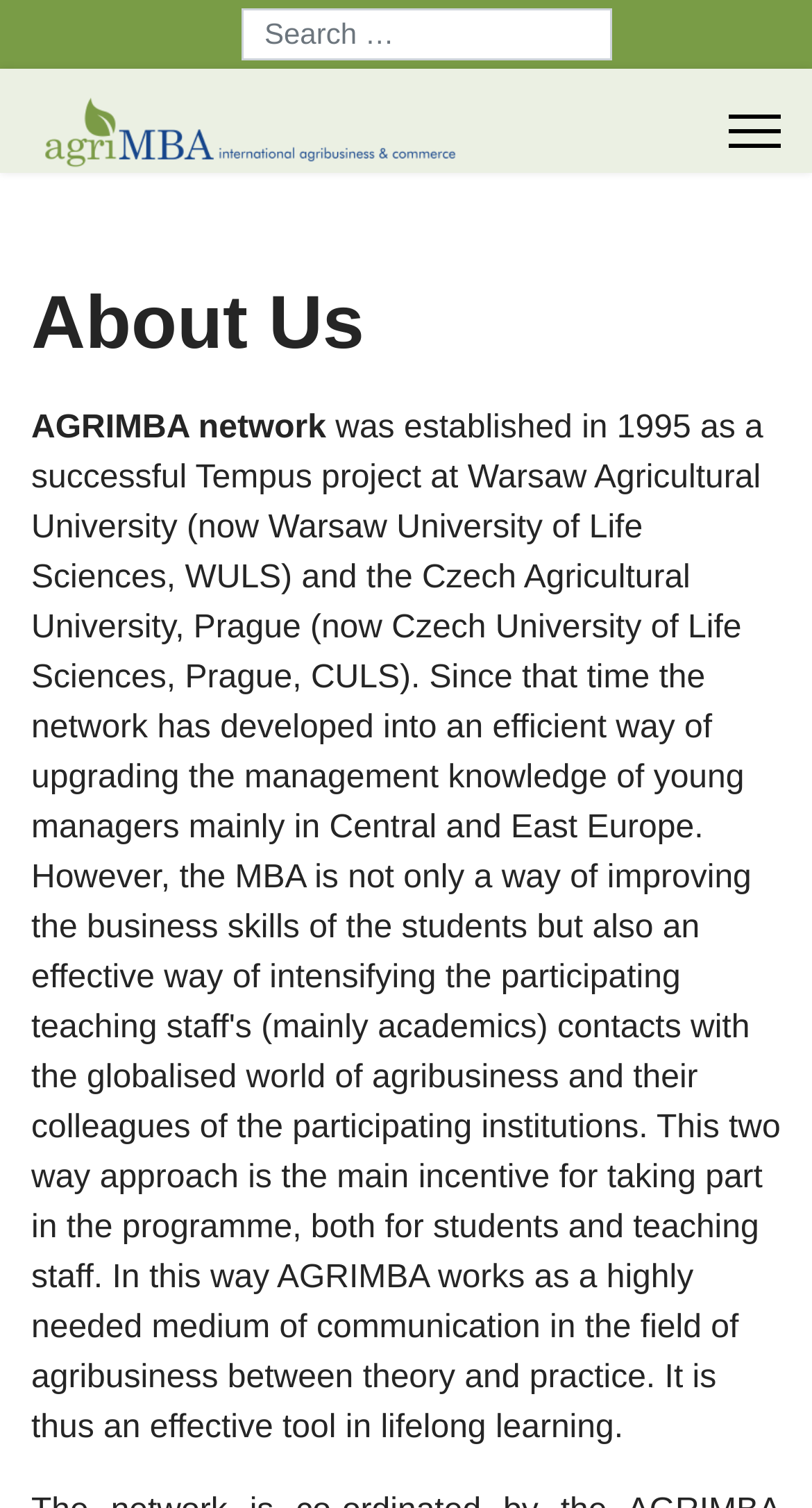From the given element description: "aria-label="Menu" title="Menu"", find the bounding box for the UI element. Provide the coordinates as four float numbers between 0 and 1, in the order [left, top, right, bottom].

[0.897, 0.046, 0.962, 0.128]